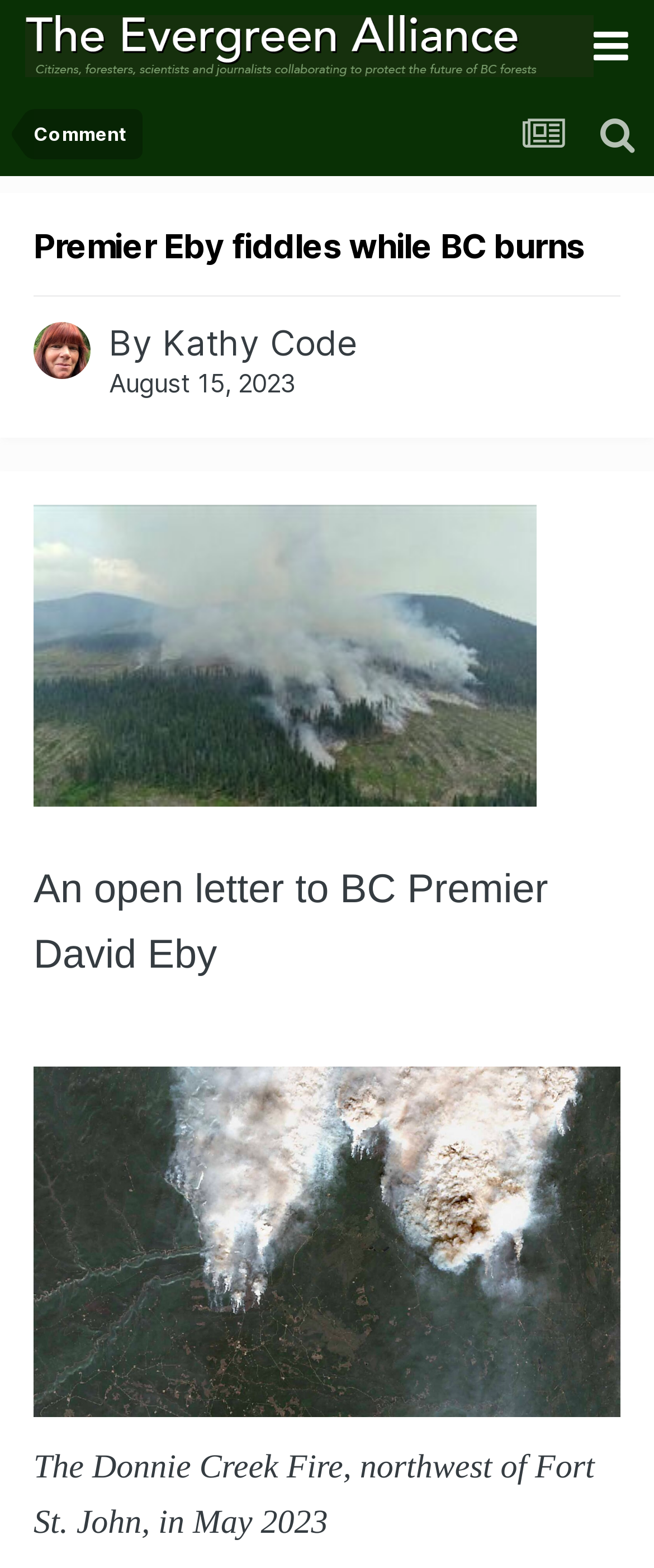What is the topic of the open letter?
Using the visual information, reply with a single word or short phrase.

BC IS ON FIRE